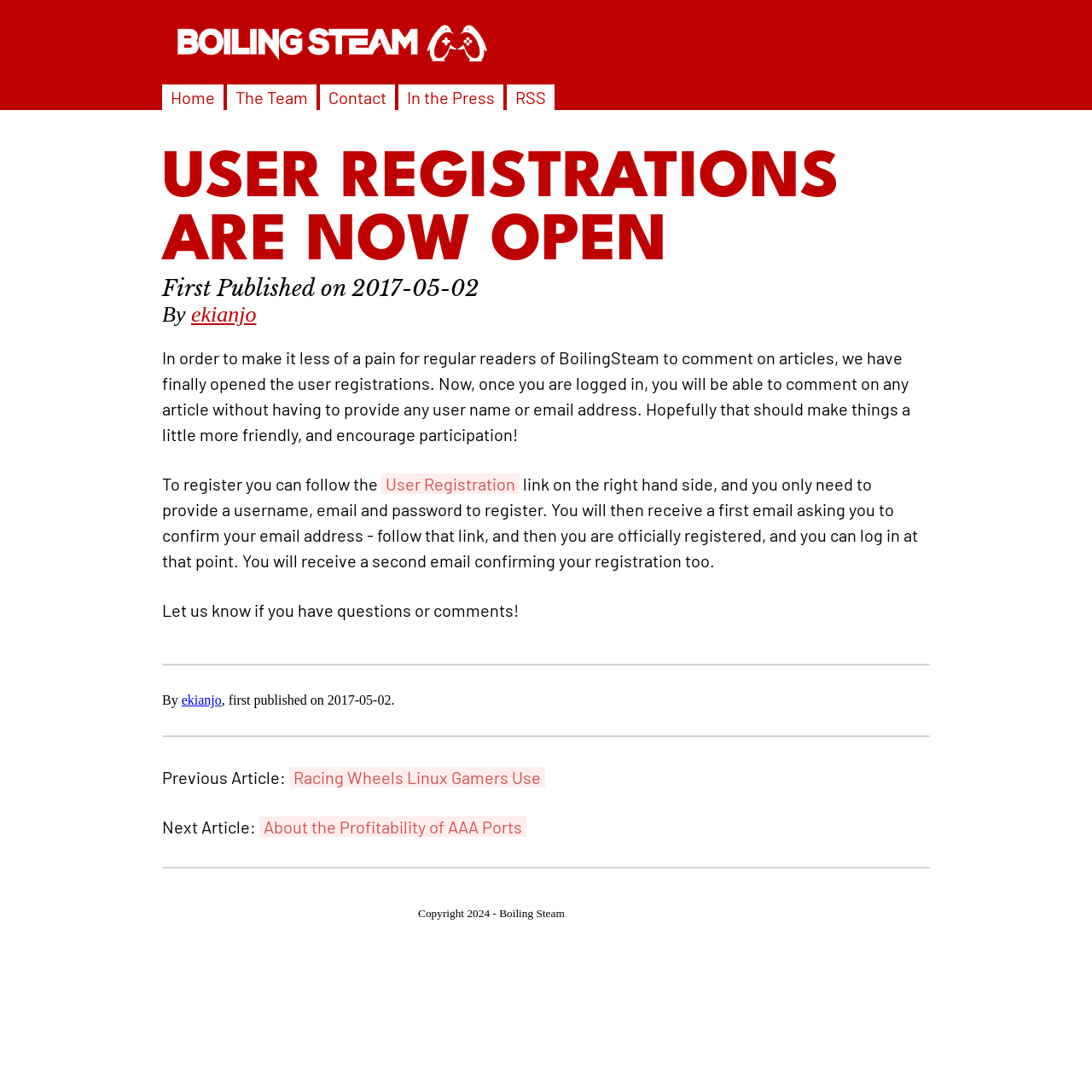Find the bounding box coordinates of the element's region that should be clicked in order to follow the given instruction: "Click on the 'Racing Wheels Linux Gamers Use' link". The coordinates should consist of four float numbers between 0 and 1, i.e., [left, top, right, bottom].

[0.265, 0.702, 0.499, 0.721]